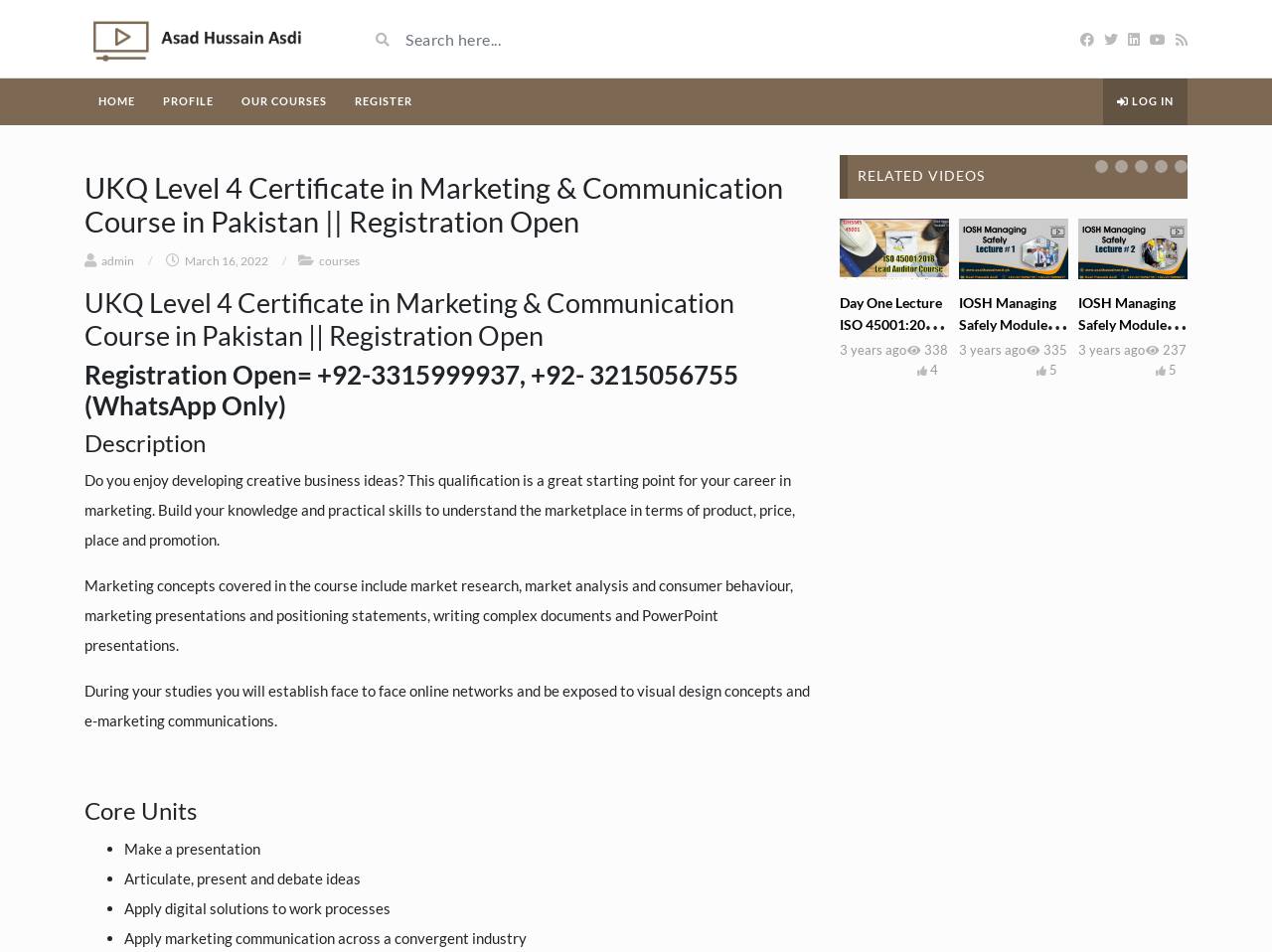Please predict the bounding box coordinates of the element's region where a click is necessary to complete the following instruction: "Register for the course". The coordinates should be represented by four float numbers between 0 and 1, i.e., [left, top, right, bottom].

[0.268, 0.083, 0.335, 0.131]